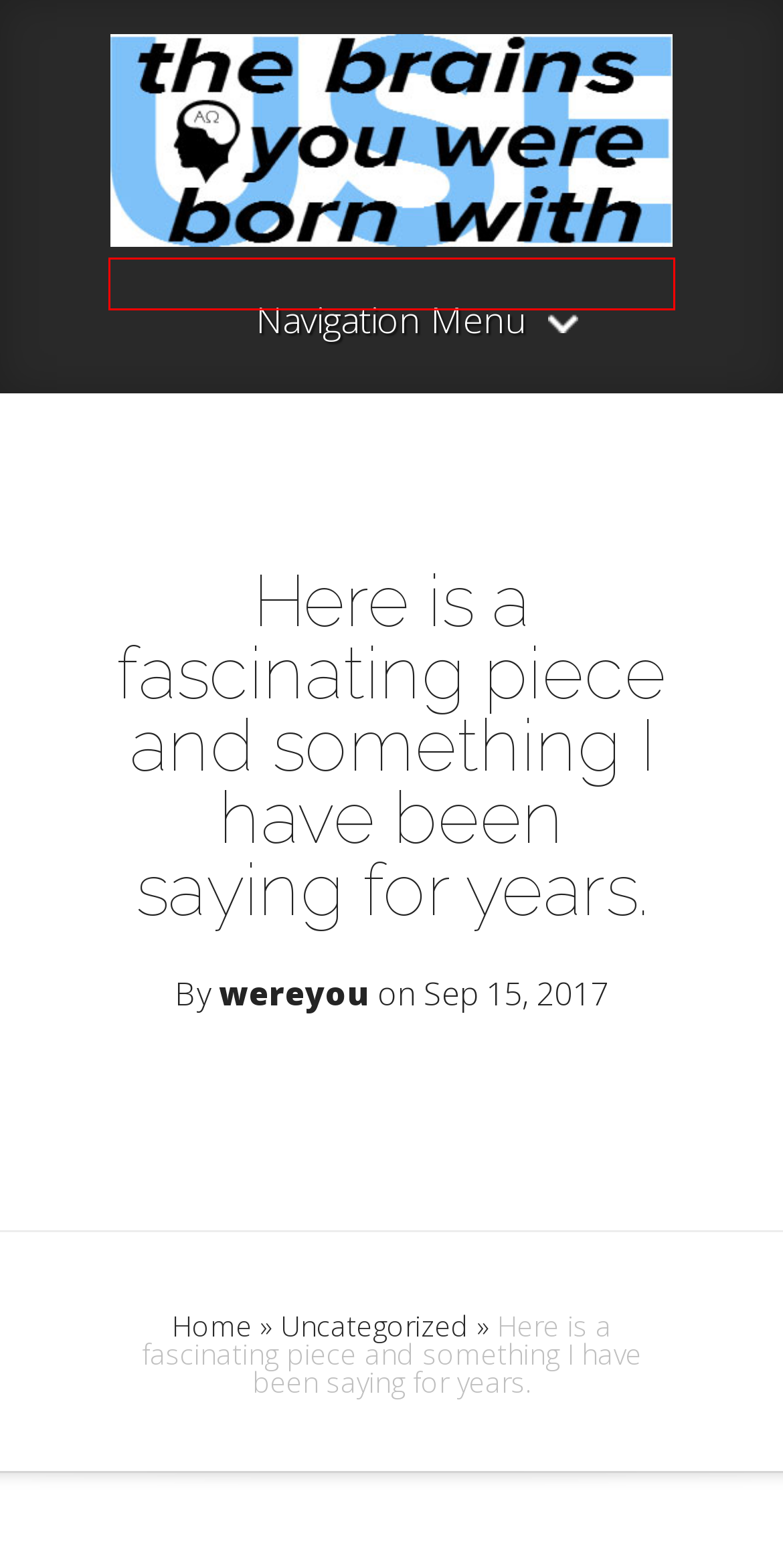Assess the screenshot of a webpage with a red bounding box and determine which webpage description most accurately matches the new page after clicking the element within the red box. Here are the options:
A. wereyou | The Brains You Were Born WIth
B. Blog Tool, Publishing Platform, and CMS – WordPress.org
C. Vaccine | The Brains You Were Born WIth
D. Uncategorized | The Brains You Were Born WIth
E. Log In ‹ The Brains You Were Born WIth — WordPress
F. Your Gov’t and drug co are killing you | The Brains You Were Born WIth
G. The Brains You Were Born WIth | Festina lente
H. charles hugh smith-The New Disease We Just Know You've Got

G